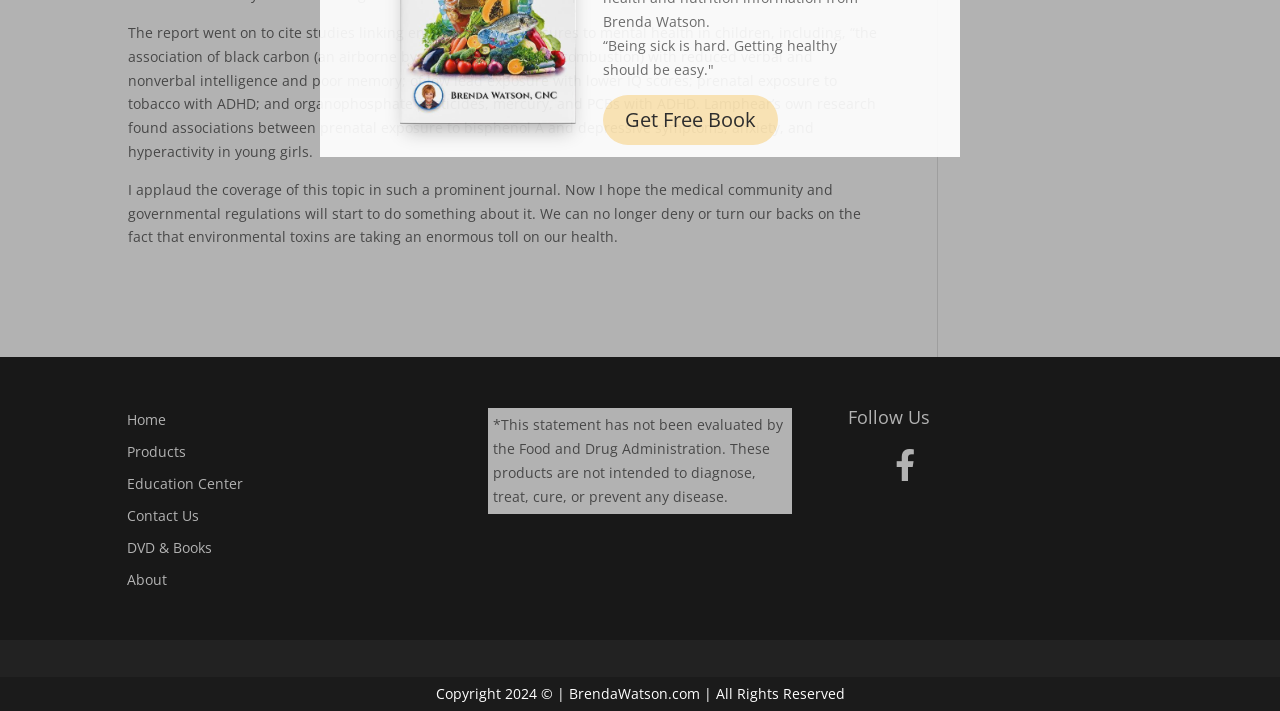Given the element description , predict the bounding box coordinates for the UI element in the webpage screenshot. The format should be (top-left x, top-left y, bottom-right x, bottom-right y), and the values should be between 0 and 1.

[0.695, 0.65, 0.719, 0.677]